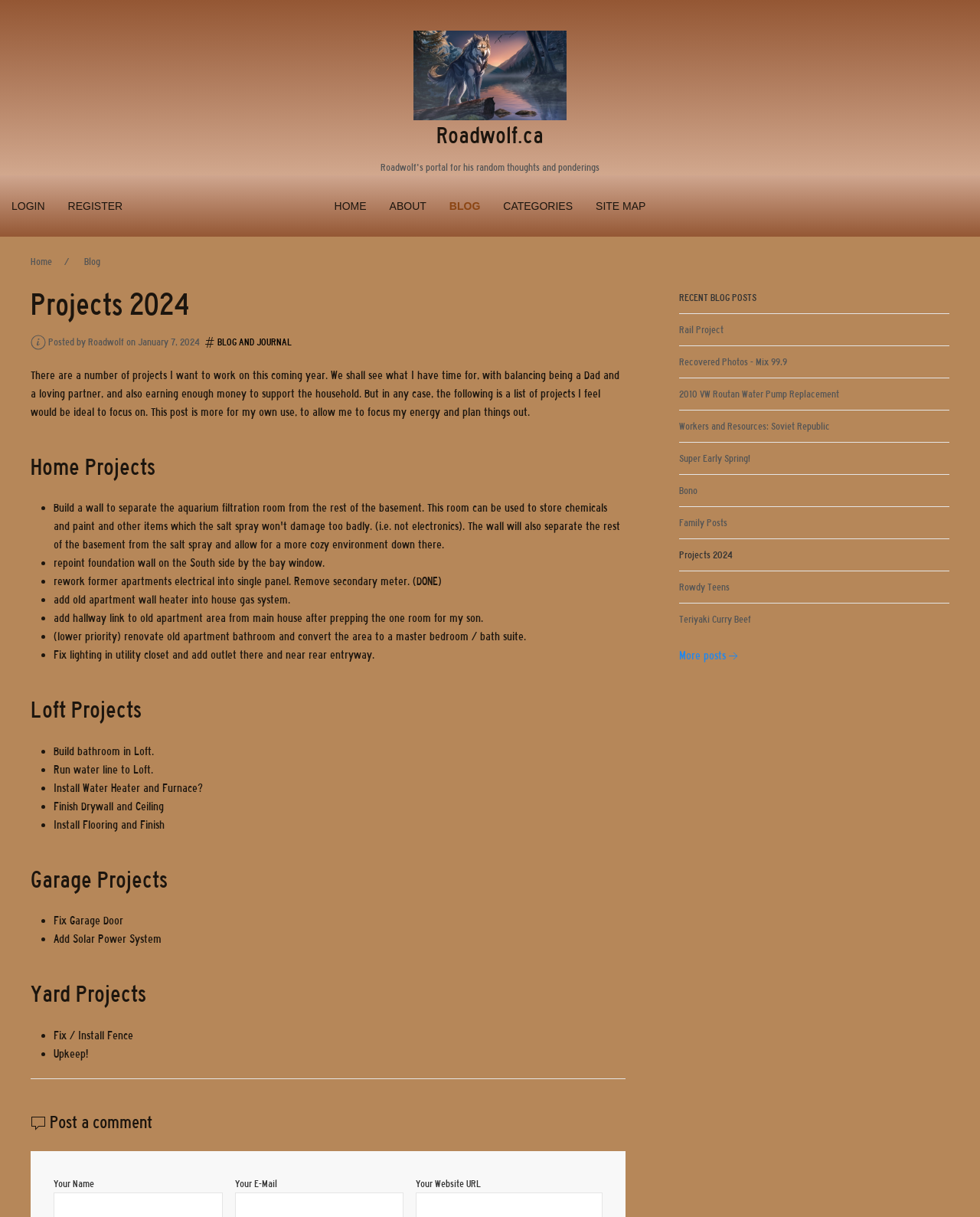Please find the bounding box coordinates for the clickable element needed to perform this instruction: "Click on the 'LOGIN' link".

[0.0, 0.144, 0.057, 0.195]